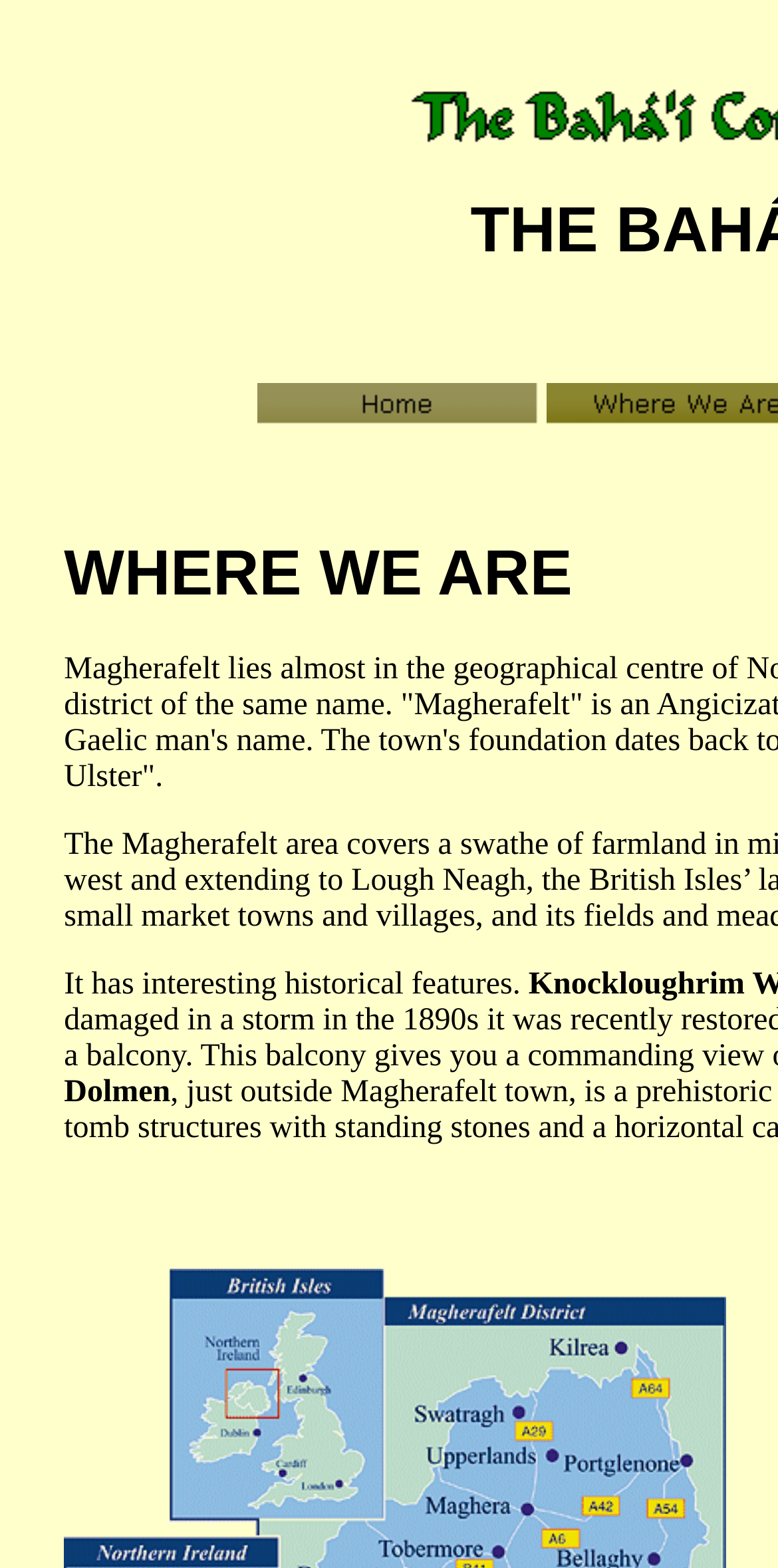What is the main heading displayed on the webpage? Please provide the text.

THE BAHÁ'ÍS OF MAGHERAFELT